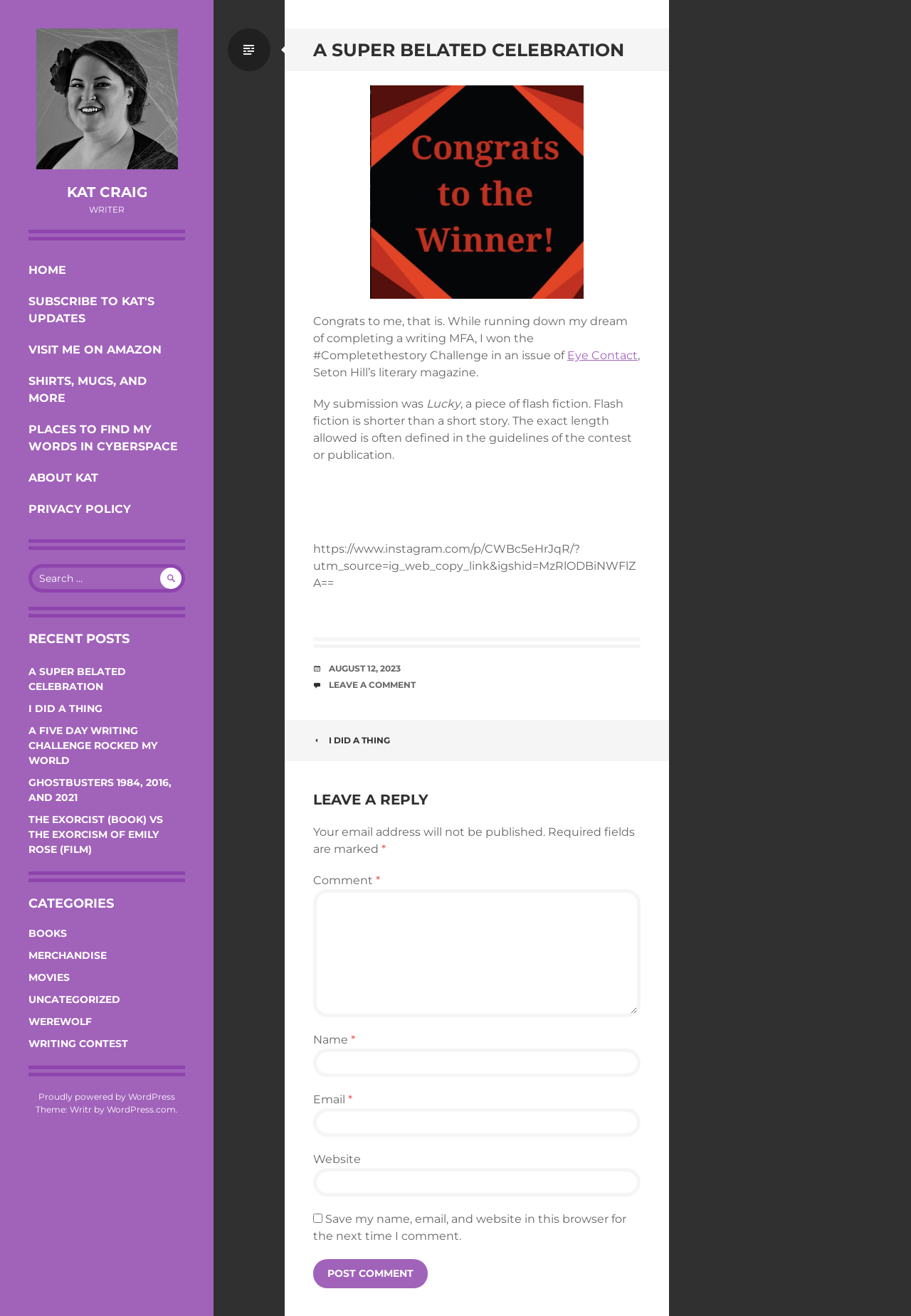Show the bounding box coordinates for the HTML element as described: "Leave a comment".

[0.361, 0.516, 0.456, 0.524]